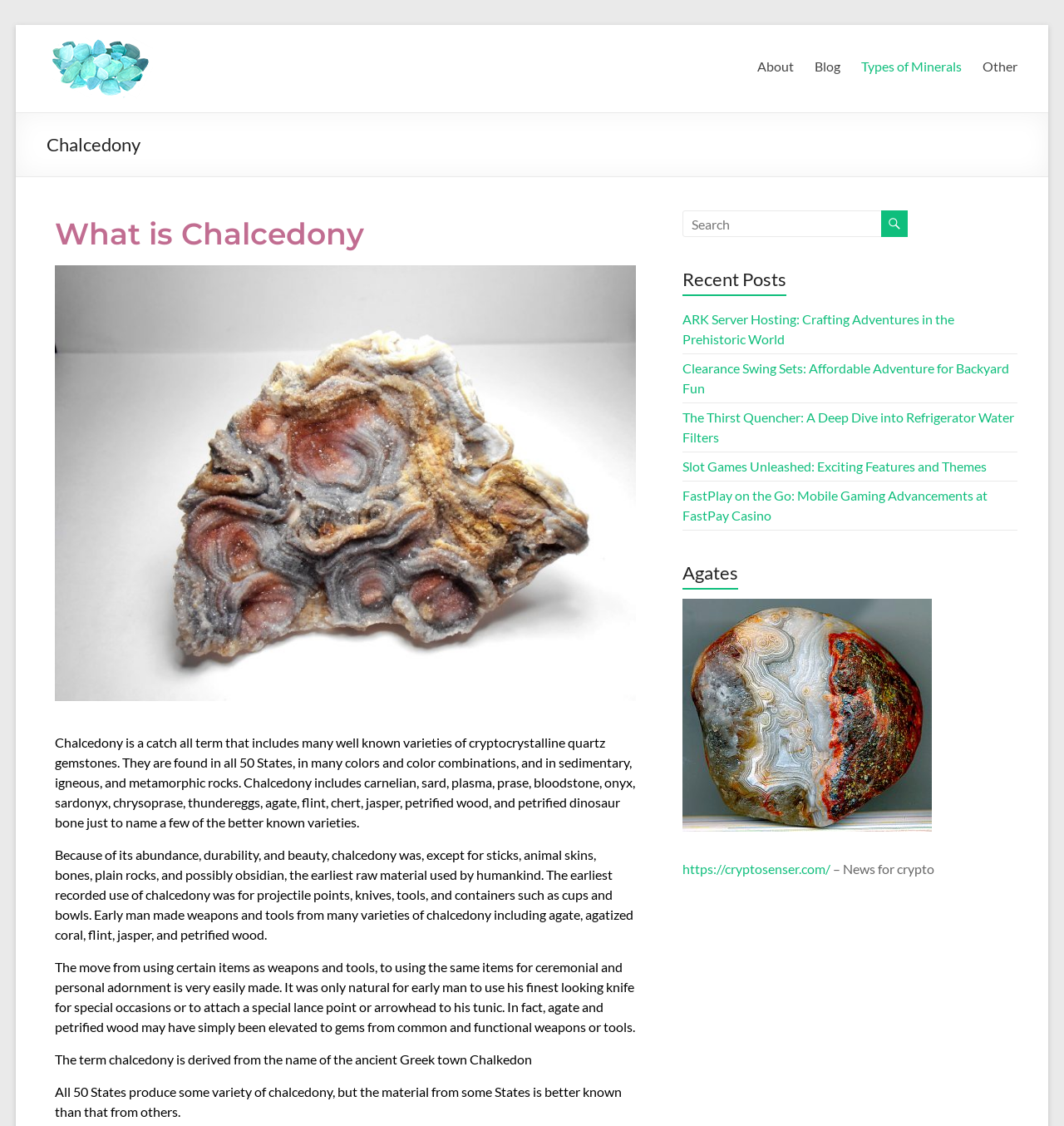Can you find the bounding box coordinates for the element to click on to achieve the instruction: "Read recent post about ARK Server Hosting"?

[0.641, 0.276, 0.897, 0.308]